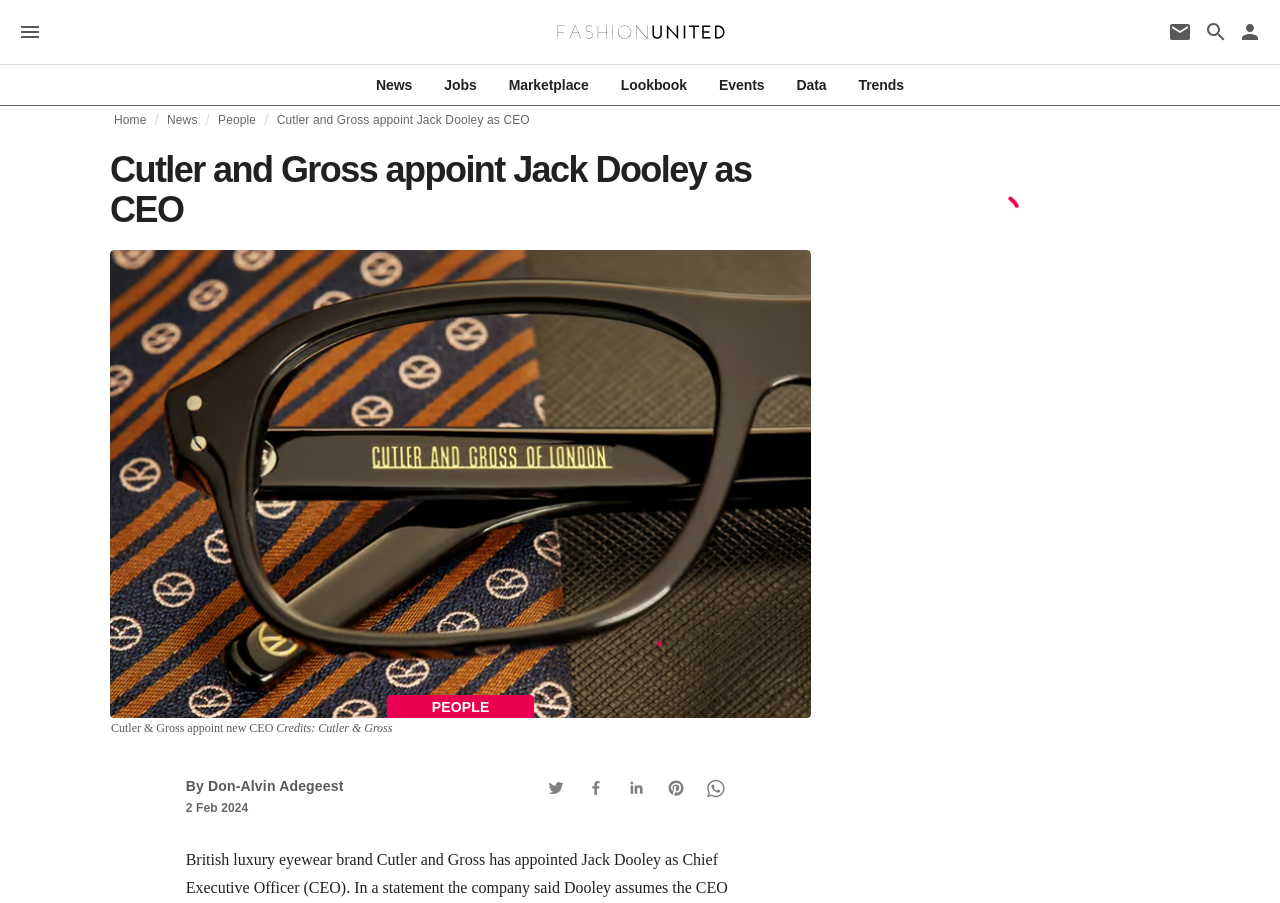Pinpoint the bounding box coordinates for the area that should be clicked to perform the following instruction: "Go to FashionUnited".

[0.435, 0.025, 0.566, 0.045]